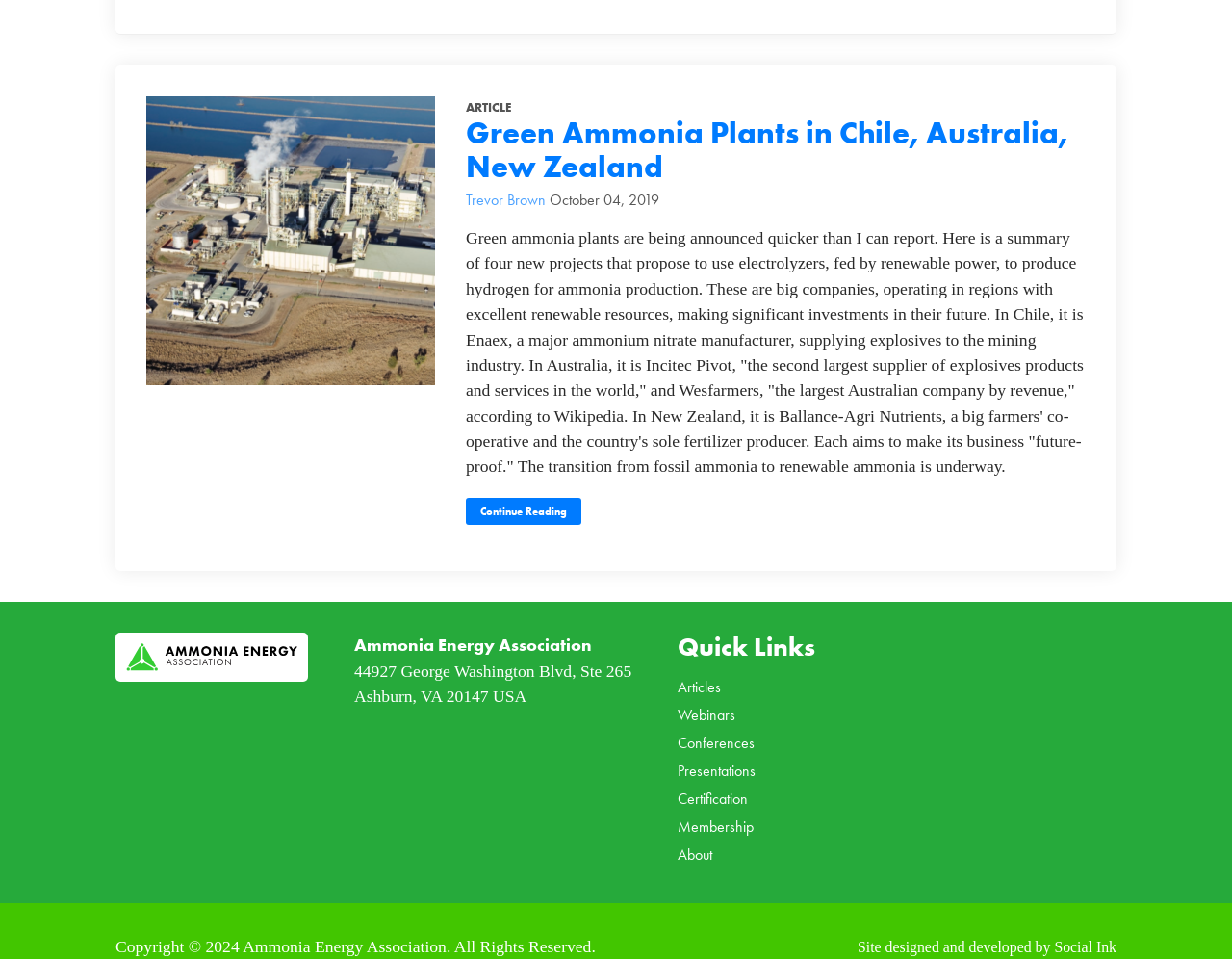Please provide a comprehensive response to the question below by analyzing the image: 
What is the title of the article?

The title of the article can be found in the heading element with the text 'Green Ammonia Plants in Chile, Australia, New Zealand' which is a child of the header element with the ID 223.